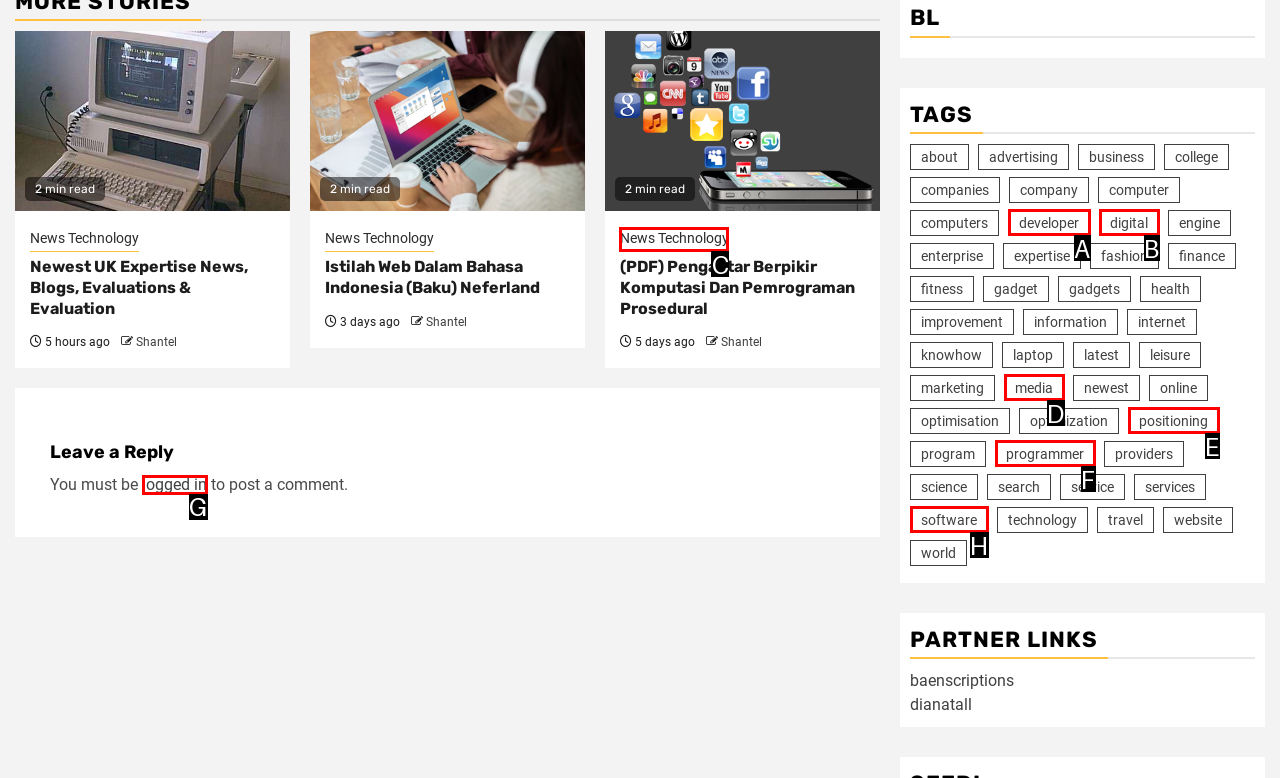Choose the HTML element that aligns with the description: News Technology. Indicate your choice by stating the letter.

C